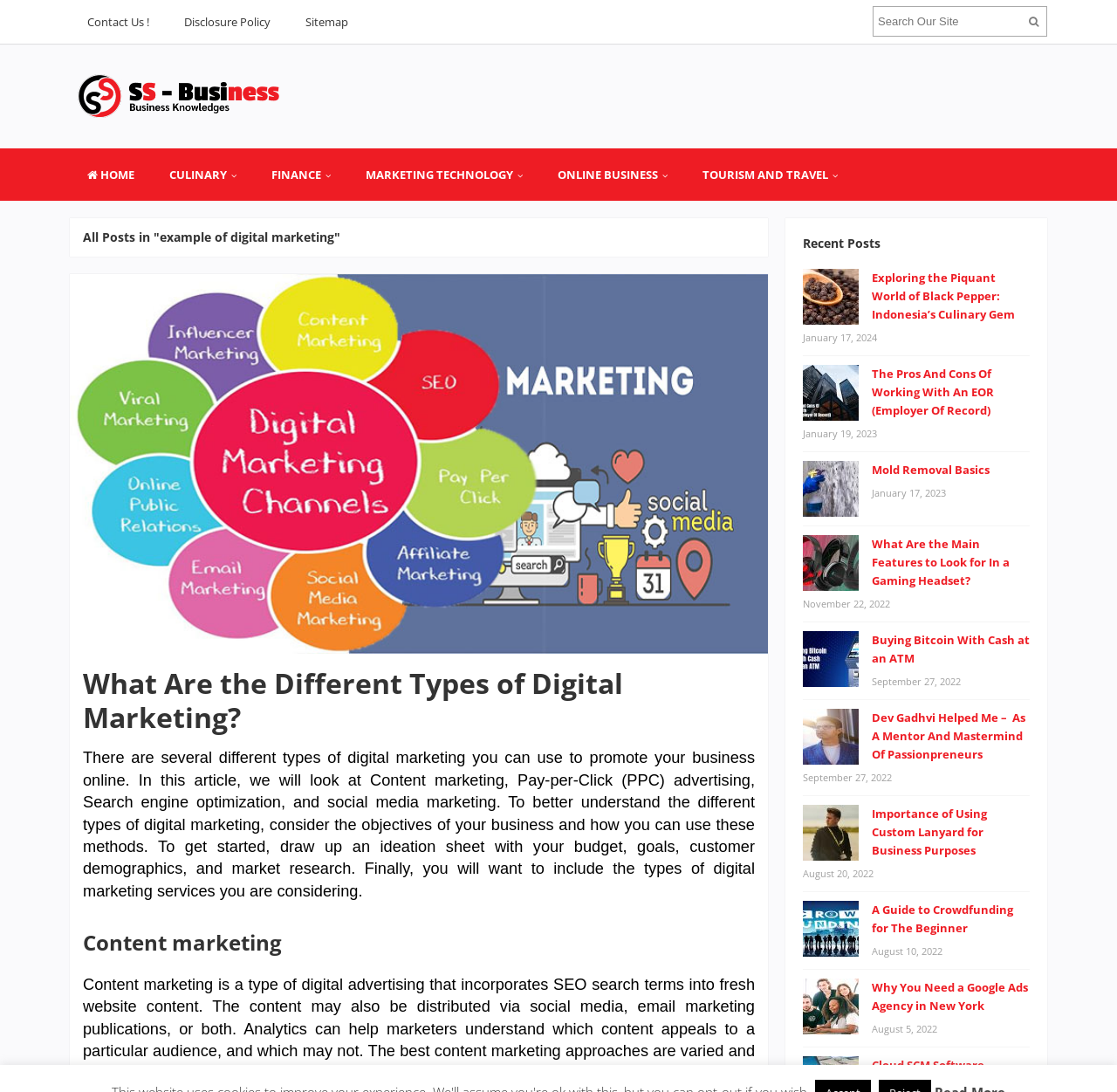Please find the bounding box coordinates (top-left x, top-left y, bottom-right x, bottom-right y) in the screenshot for the UI element described as follows: ONLINE BUSINESS

[0.484, 0.136, 0.613, 0.184]